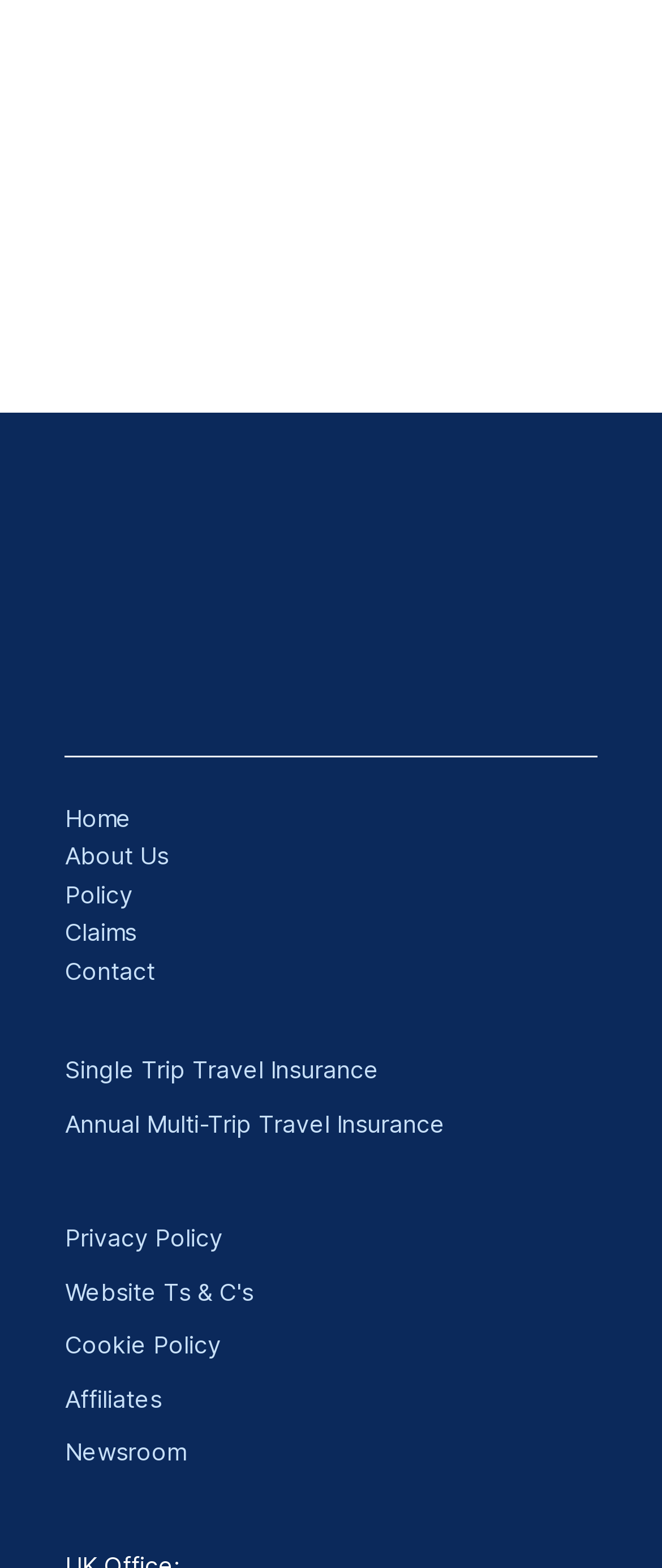Provide a brief response using a word or short phrase to this question:
What is the second link in the footer section?

Policy